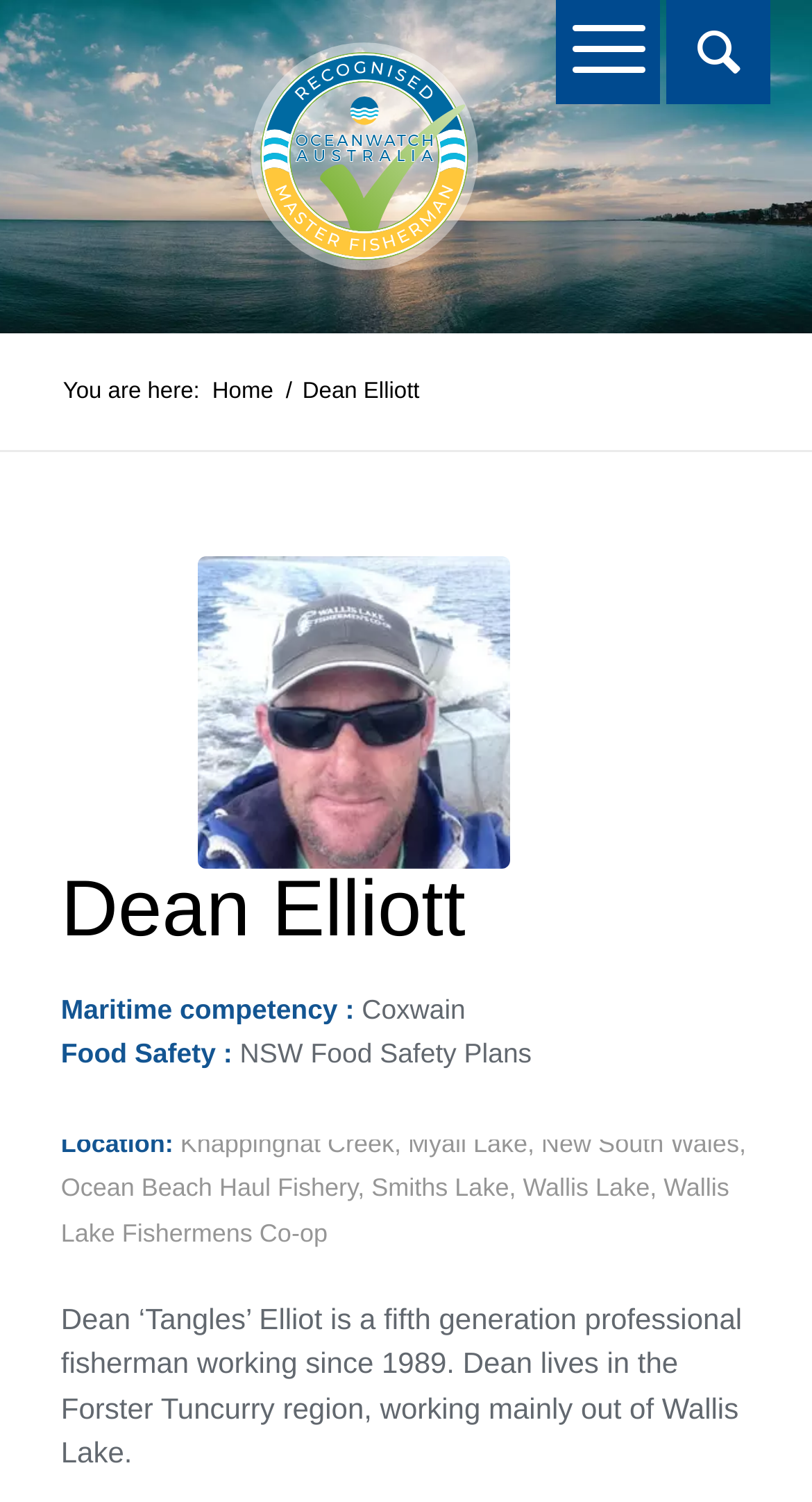Determine the bounding box coordinates for the UI element described. Format the coordinates as (top-left x, top-left y, bottom-right x, bottom-right y) and ensure all values are between 0 and 1. Element description: Wallis Lake Fishermens Co-op

[0.075, 0.781, 0.898, 0.83]